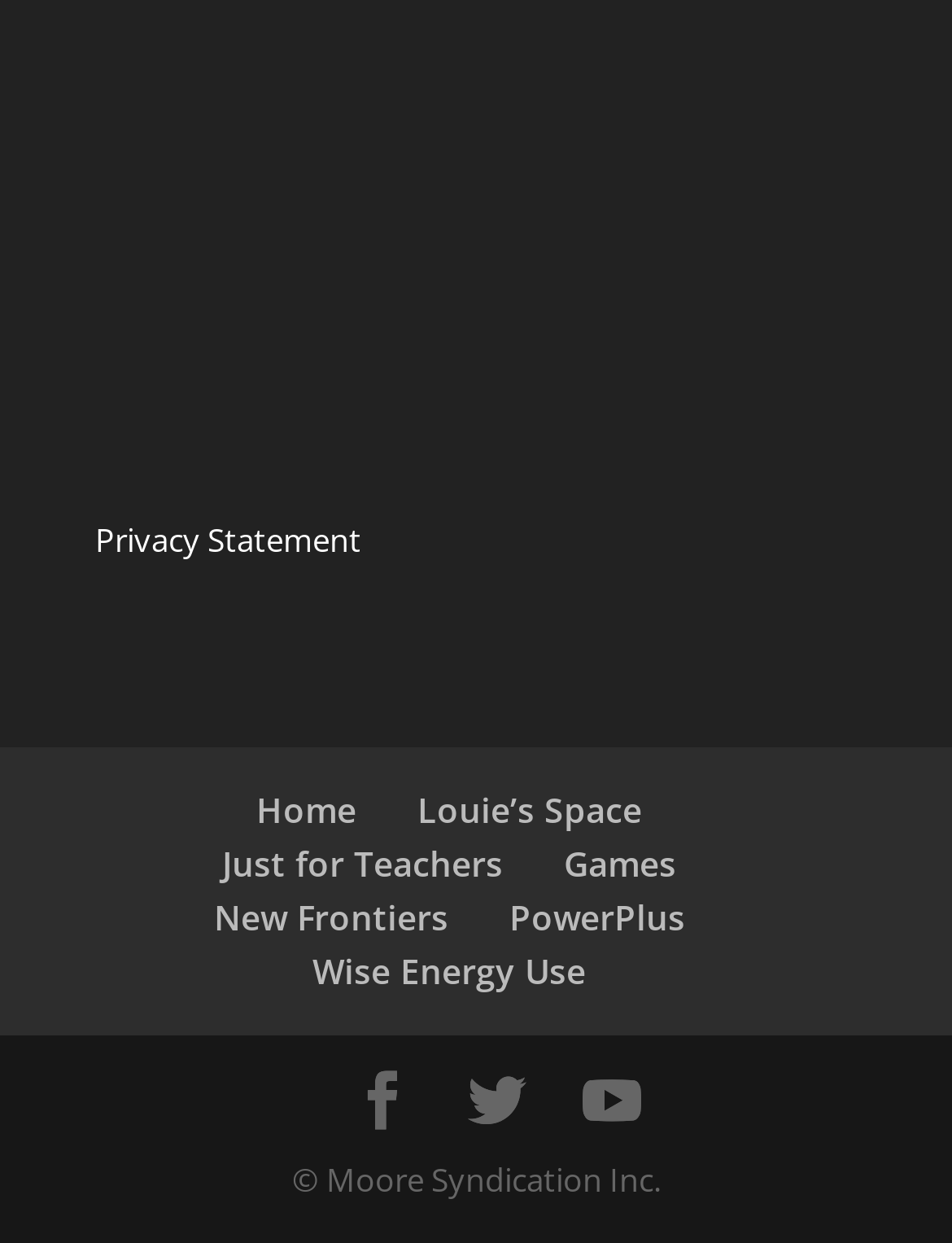What is the name of the company mentioned in the copyright?
Look at the image and answer the question with a single word or phrase.

Moore Syndication Inc.